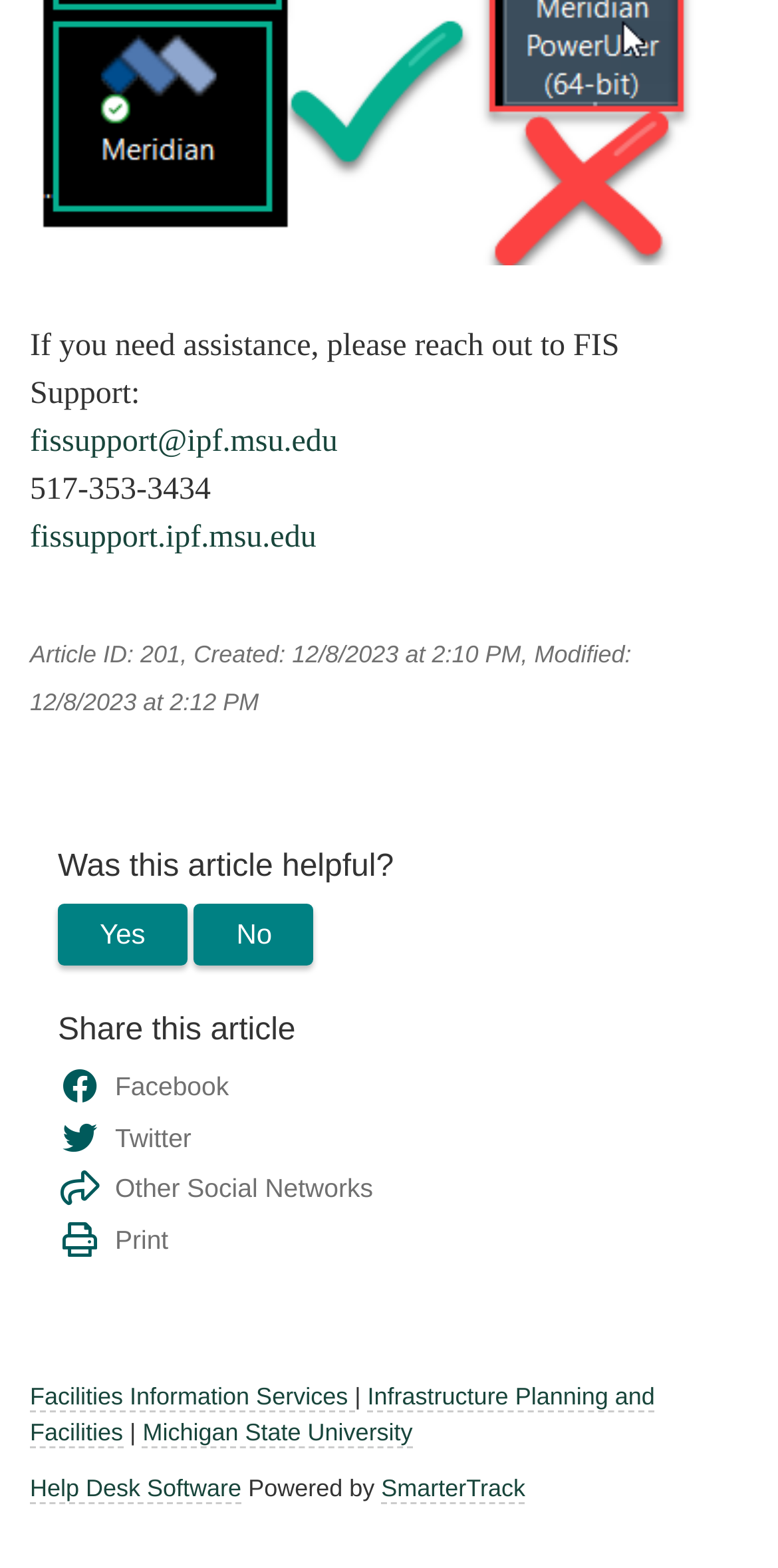Specify the bounding box coordinates for the region that must be clicked to perform the given instruction: "Contact FIS Support via email".

[0.038, 0.271, 0.434, 0.292]